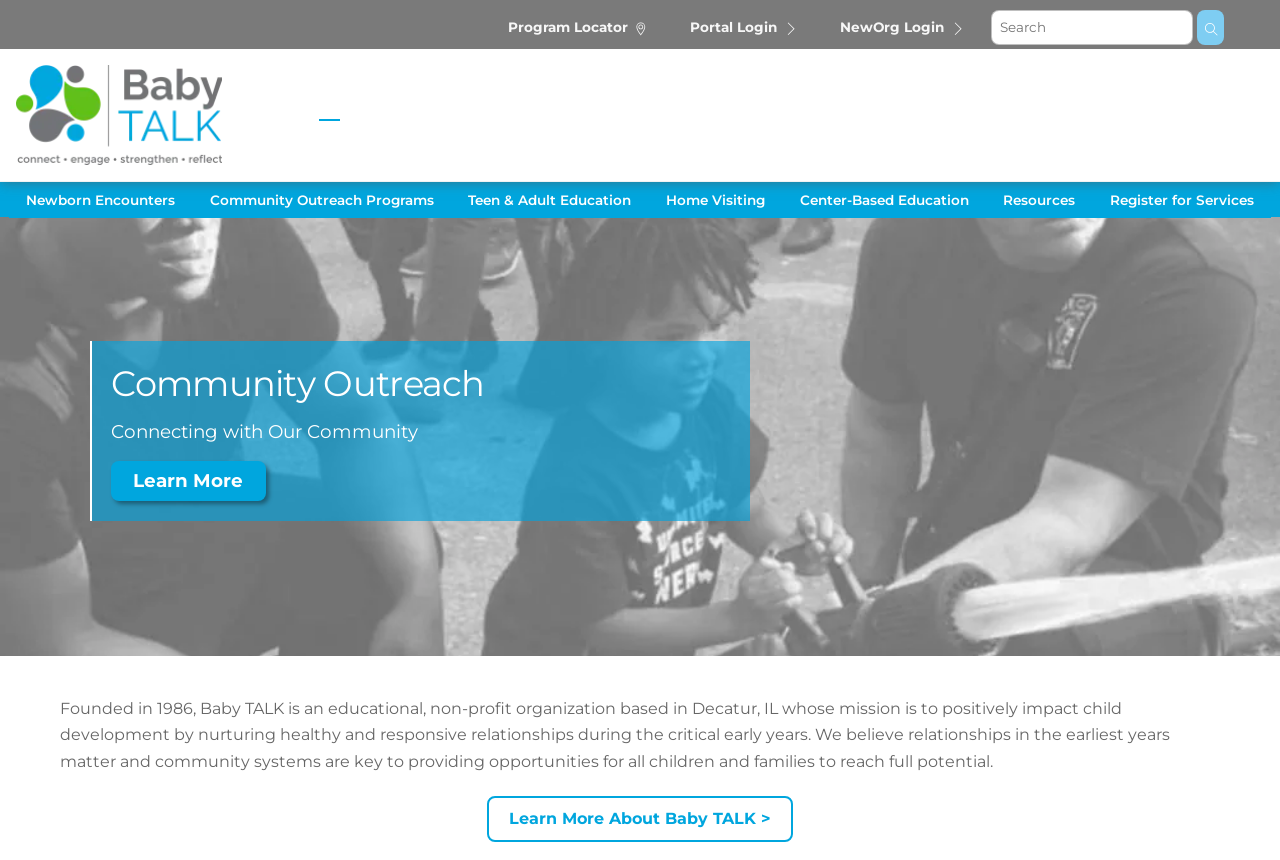Create an elaborate caption for the webpage.

The webpage is about Baby TALK's founding program and services in Decatur, Illinois. At the top, there are three links: "Program Locator", "Portal Login", and "NewOrg Login", aligned horizontally and centered. To the right of these links, there is a search bar with a "Search" button. 

On the left side, there is a logo of Baby TALK, an image with the text "Baby TALK". Below the logo, there is a link "Menu". 

The main content of the webpage is divided into two sections. The first section has seven links, arranged horizontally, listing the services provided by Baby TALK: "Newborn Encounters", "Community Outreach Programs", "Teen & Adult Education", "Home Visiting", "Center-Based Education", "Resources", and "Register for Services". 

The second section is about Community Outreach. It has a heading "Community Outreach" and a paragraph of text describing the program, "Connecting with Our Community". There is a "Learn More" link below the paragraph. 

Further down, there is a longer paragraph describing the mission and history of Baby TALK, founded in 1986. At the bottom, there is a "Learn More About Baby TALK" link.